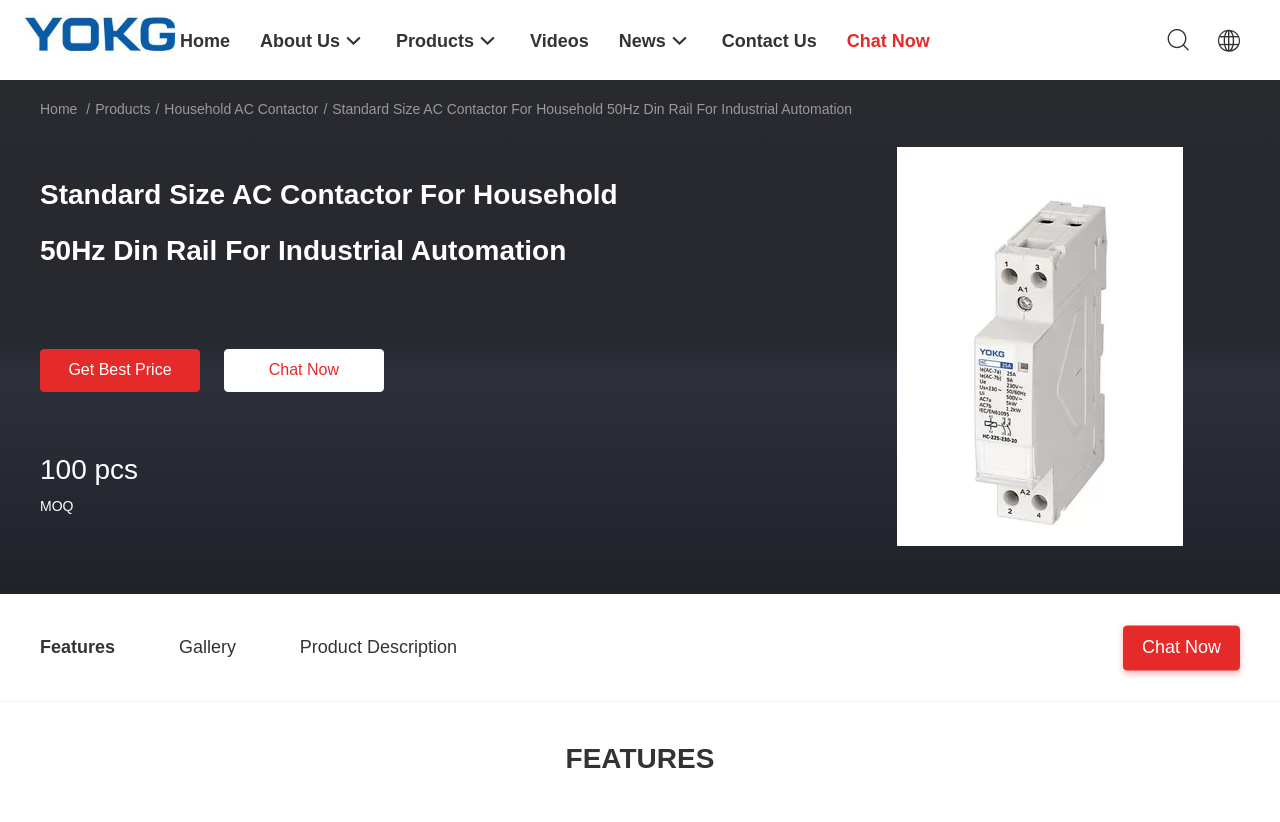Locate the UI element described by Chat Now and provide its bounding box coordinates. Use the format (top-left x, top-left y, bottom-right x, bottom-right y) with all values as floating point numbers between 0 and 1.

[0.662, 0.0, 0.726, 0.097]